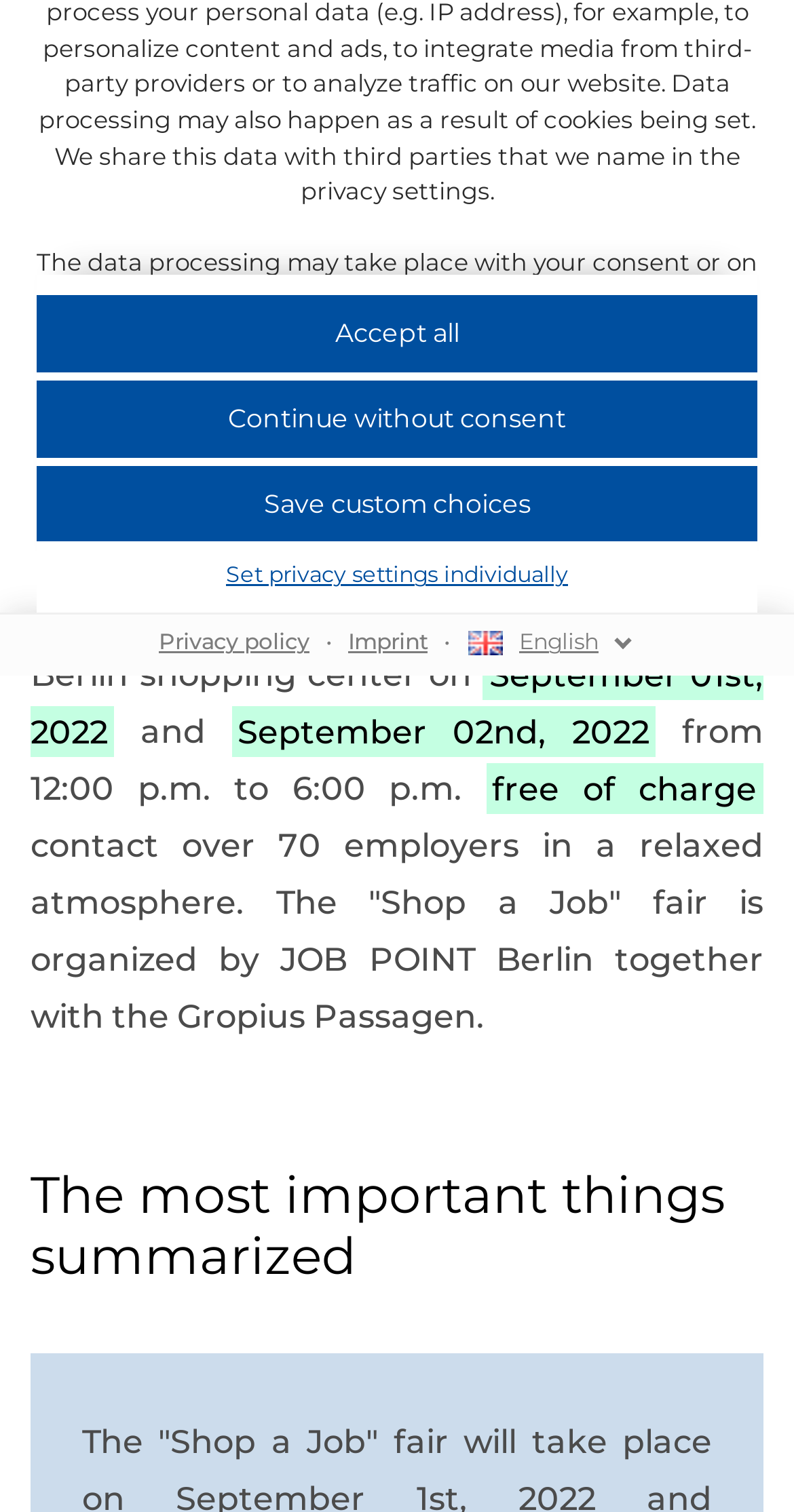Given the description "Set privacy settings individually", determine the bounding box of the corresponding UI element.

[0.046, 0.364, 0.954, 0.398]